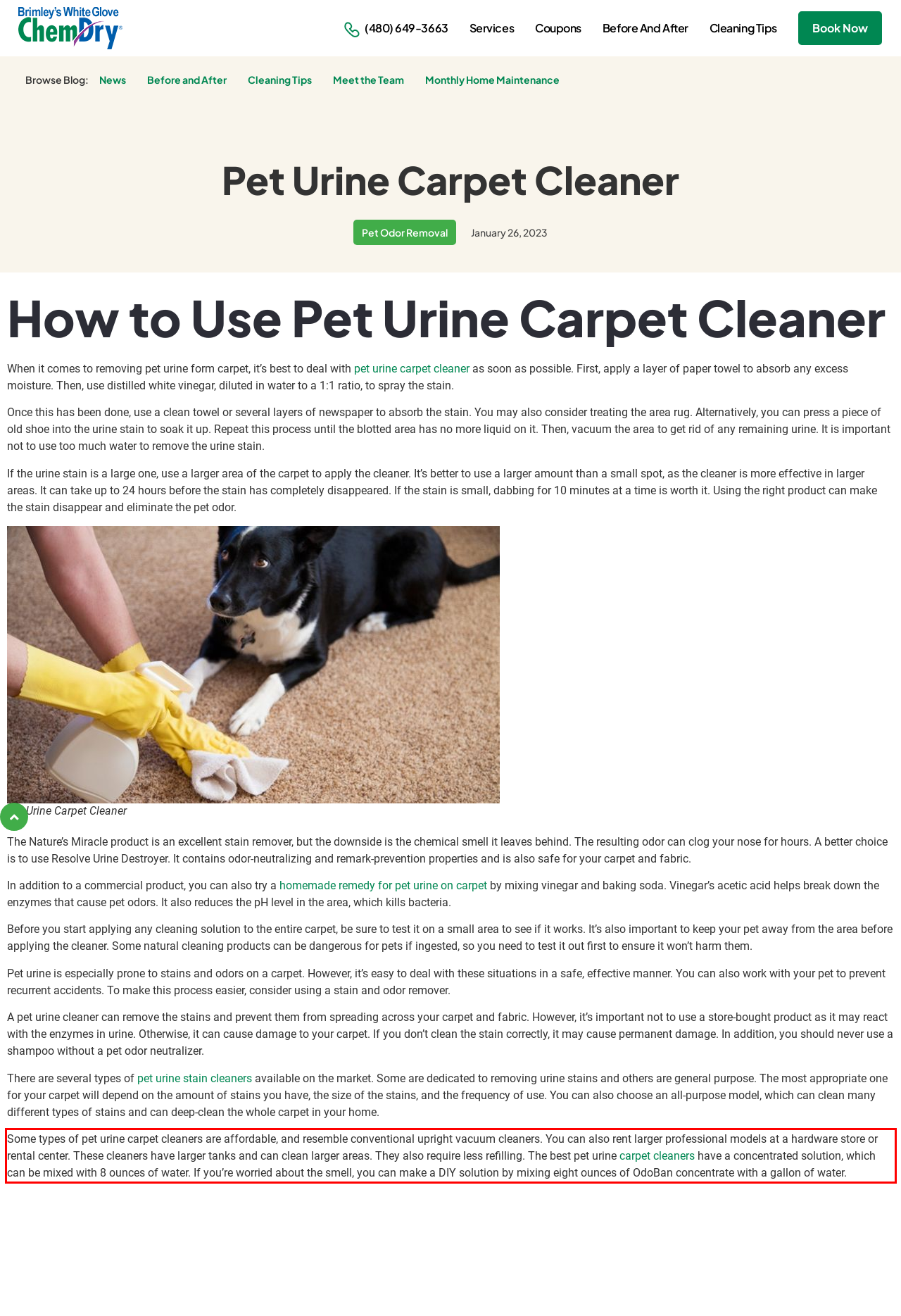You are given a screenshot with a red rectangle. Identify and extract the text within this red bounding box using OCR.

Some types of pet urine carpet cleaners are affordable, and resemble conventional upright vacuum cleaners. You can also rent larger professional models at a hardware store or rental center. These cleaners have larger tanks and can clean larger areas. They also require less refilling. The best pet urine carpet cleaners have a concentrated solution, which can be mixed with 8 ounces of water. If you’re worried about the smell, you can make a DIY solution by mixing eight ounces of OdoBan concentrate with a gallon of water.